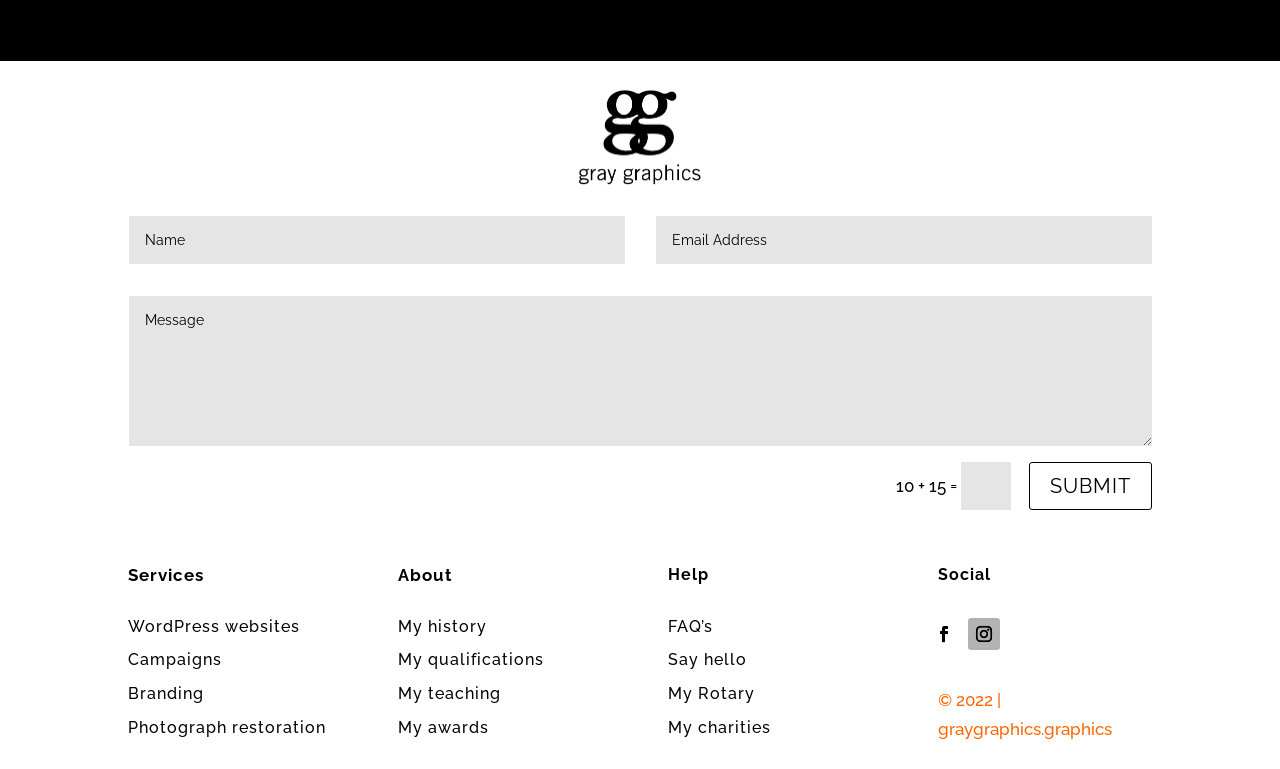Pinpoint the bounding box coordinates of the element that must be clicked to accomplish the following instruction: "Enter text in the first input field". The coordinates should be in the format of four float numbers between 0 and 1, i.e., [left, top, right, bottom].

[0.101, 0.281, 0.488, 0.343]